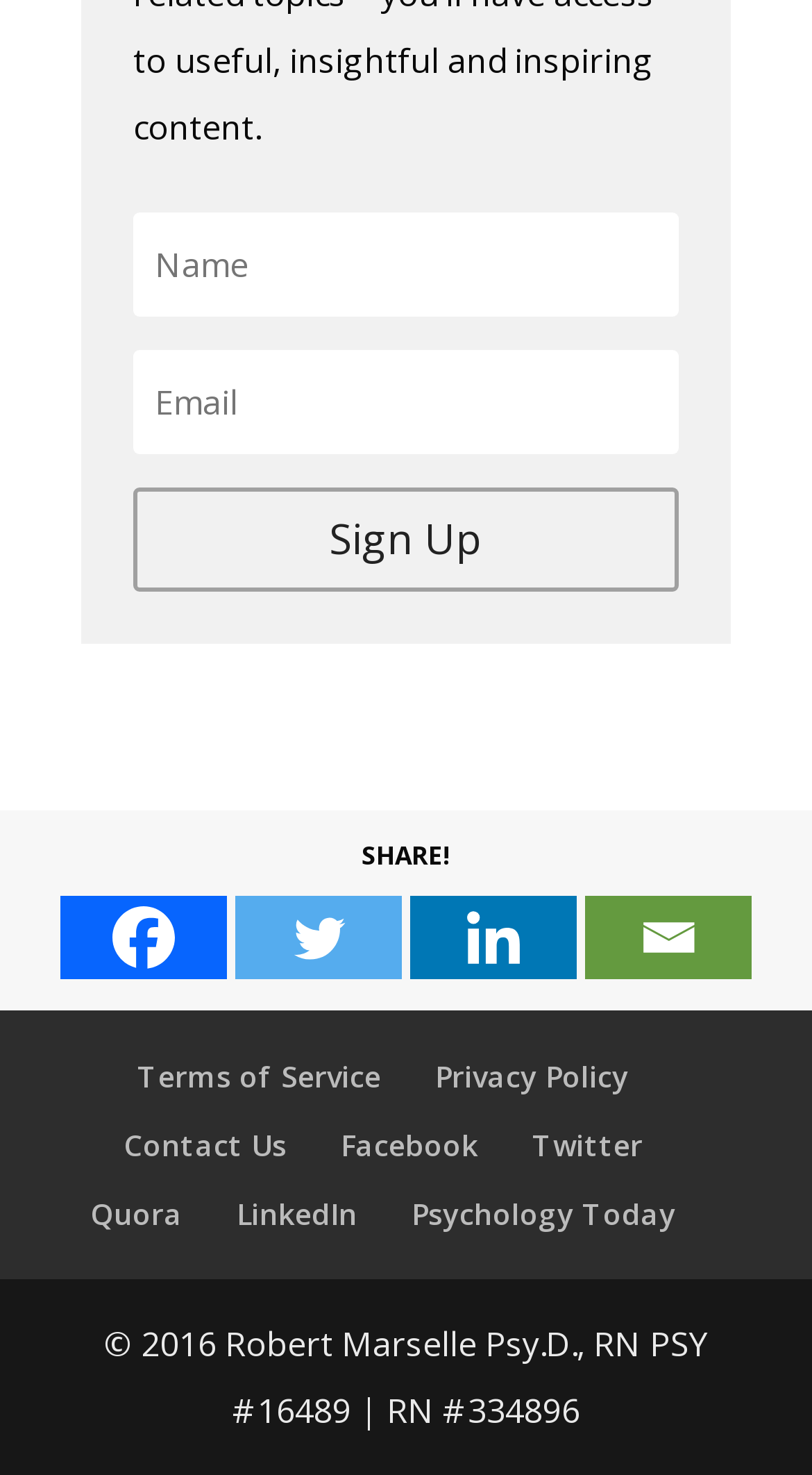Please locate the bounding box coordinates of the element that should be clicked to complete the given instruction: "Get directions to the law firm".

None